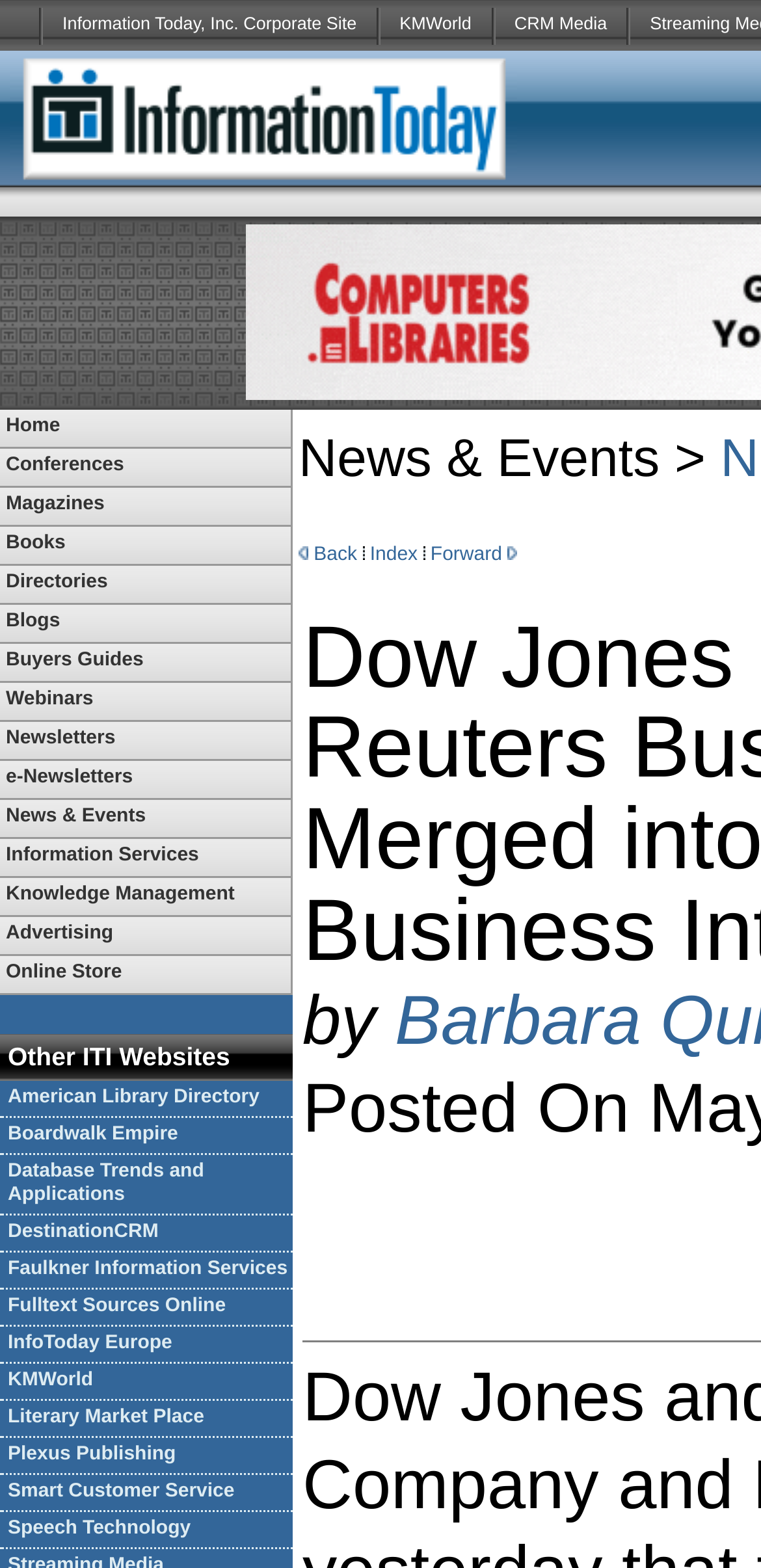What is the name of the company mentioned in the top-left corner?
Ensure your answer is thorough and detailed.

I looked at the top-left corner of the webpage and found the company name 'Information Today, Inc.' mentioned there.